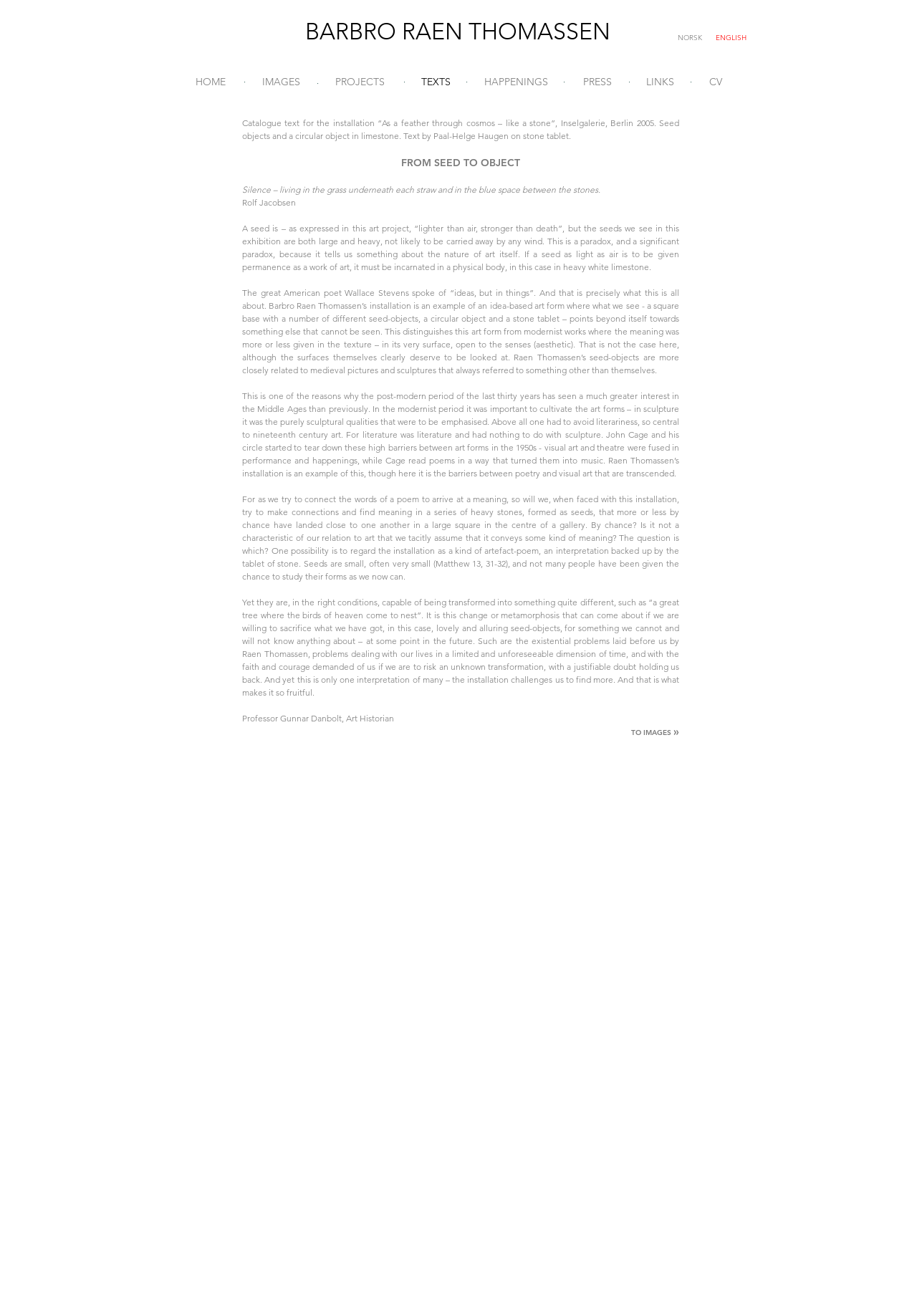Identify the bounding box coordinates of the area that should be clicked in order to complete the given instruction: "Click on the link to view texts". The bounding box coordinates should be four float numbers between 0 and 1, i.e., [left, top, right, bottom].

[0.44, 0.052, 0.51, 0.074]